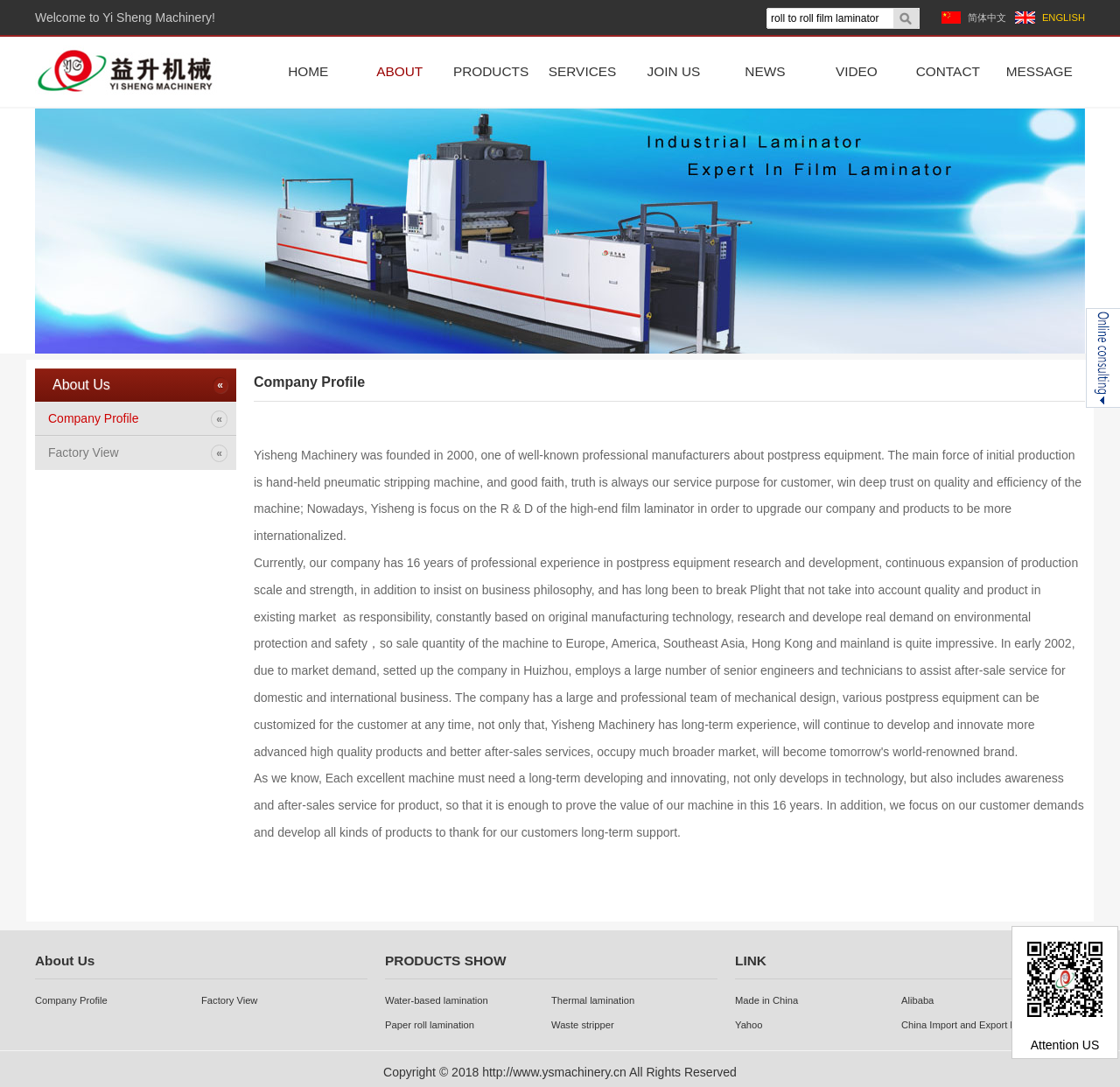What is the copyright year of the webpage? From the image, respond with a single word or brief phrase.

2018